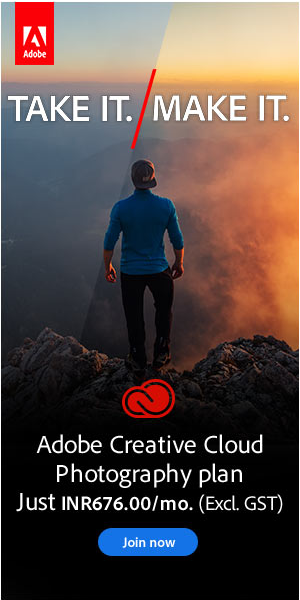Give a thorough caption of the image, focusing on all visible elements.

The image features a captivating view of a person standing atop a mountain, gazing out over a breathtaking landscape bathed in warm hues of sunrise or sunset. The figure is dressed in a blue hoodie and black pants, embodying a sense of adventure and exploration. Above, bold text states "TAKE IT. MAKE IT." which encourages creativity and action. Below the image, there is a promotional message for the Adobe Creative Cloud Photography plan, highlighting its affordability at just INR 676.00 per month, excluding GST. This combination of visual inspiration and promotional content appeals to aspiring photographers and creatives looking to enhance their skills and artistic outputs.